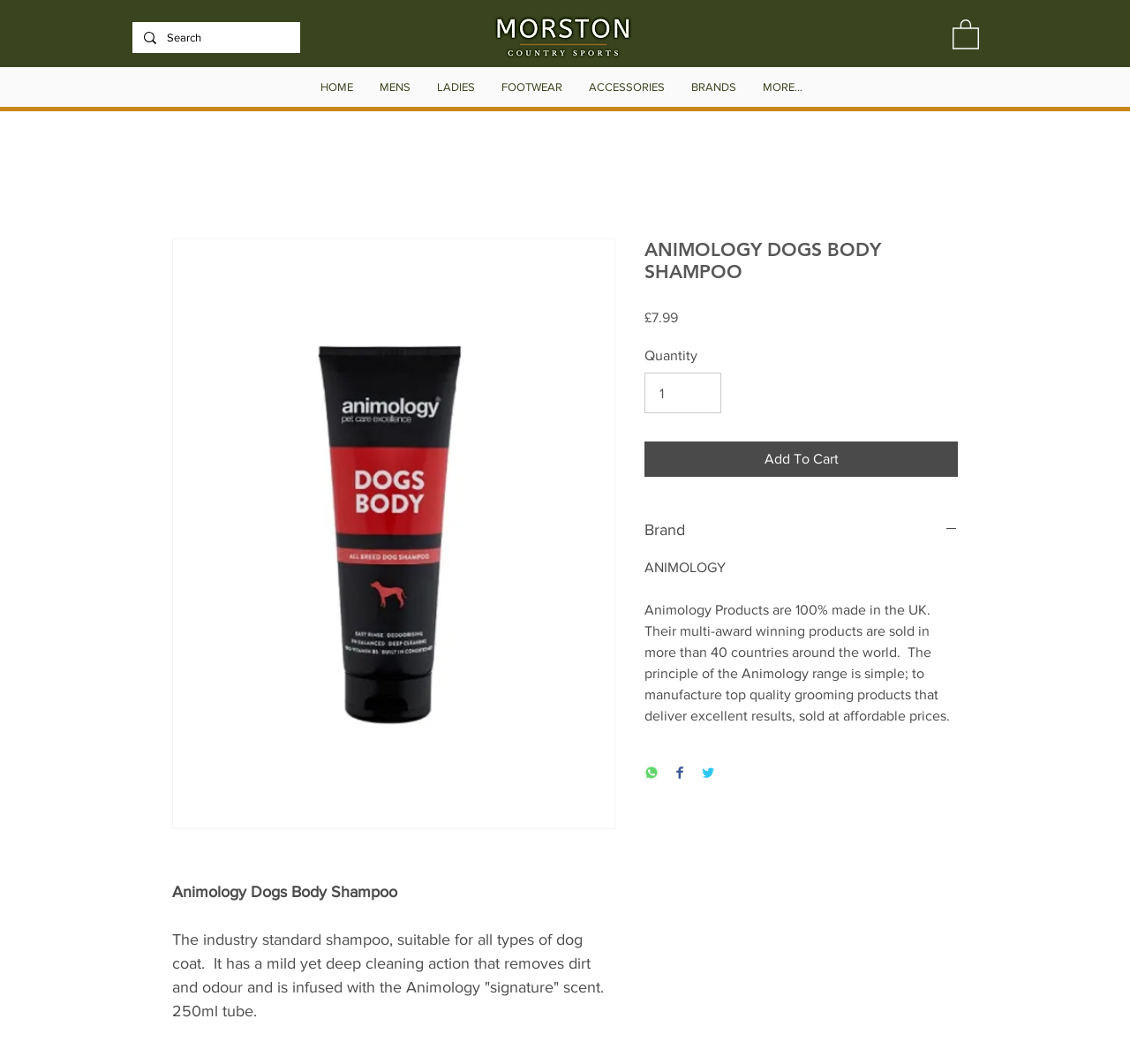Could you find the bounding box coordinates of the clickable area to complete this instruction: "Add to cart"?

[0.57, 0.415, 0.848, 0.449]